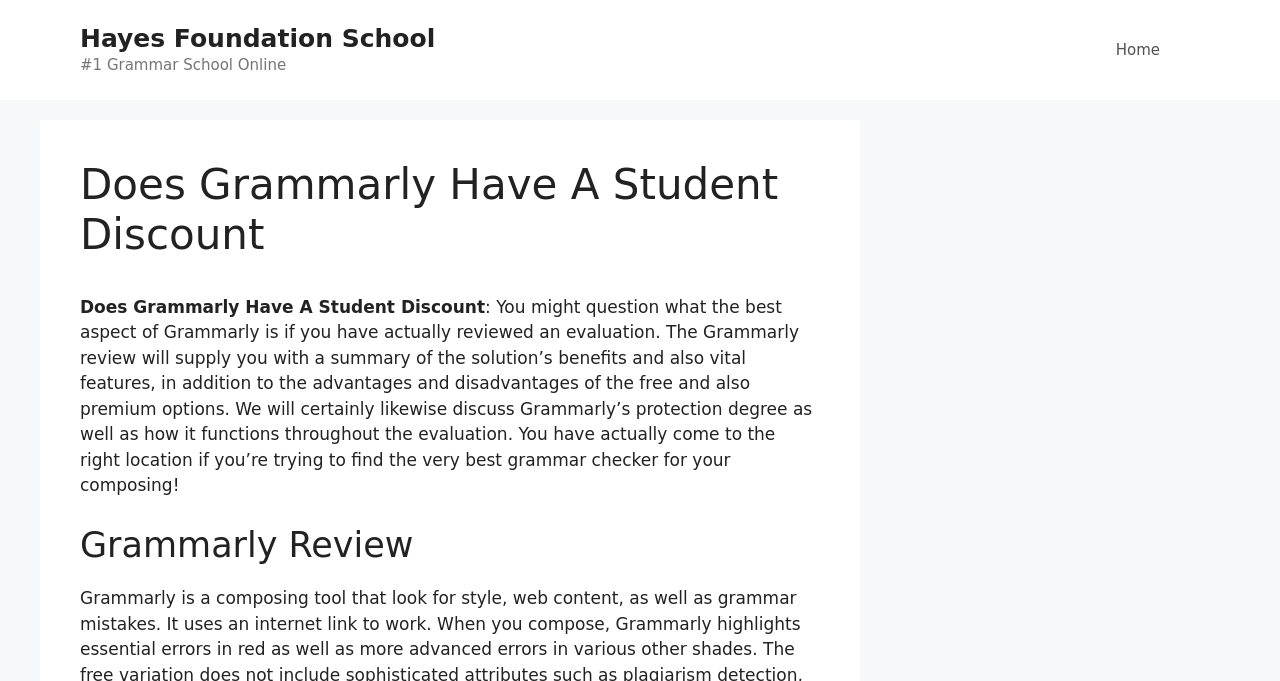Kindly respond to the following question with a single word or a brief phrase: 
What is the format of the content?

Article